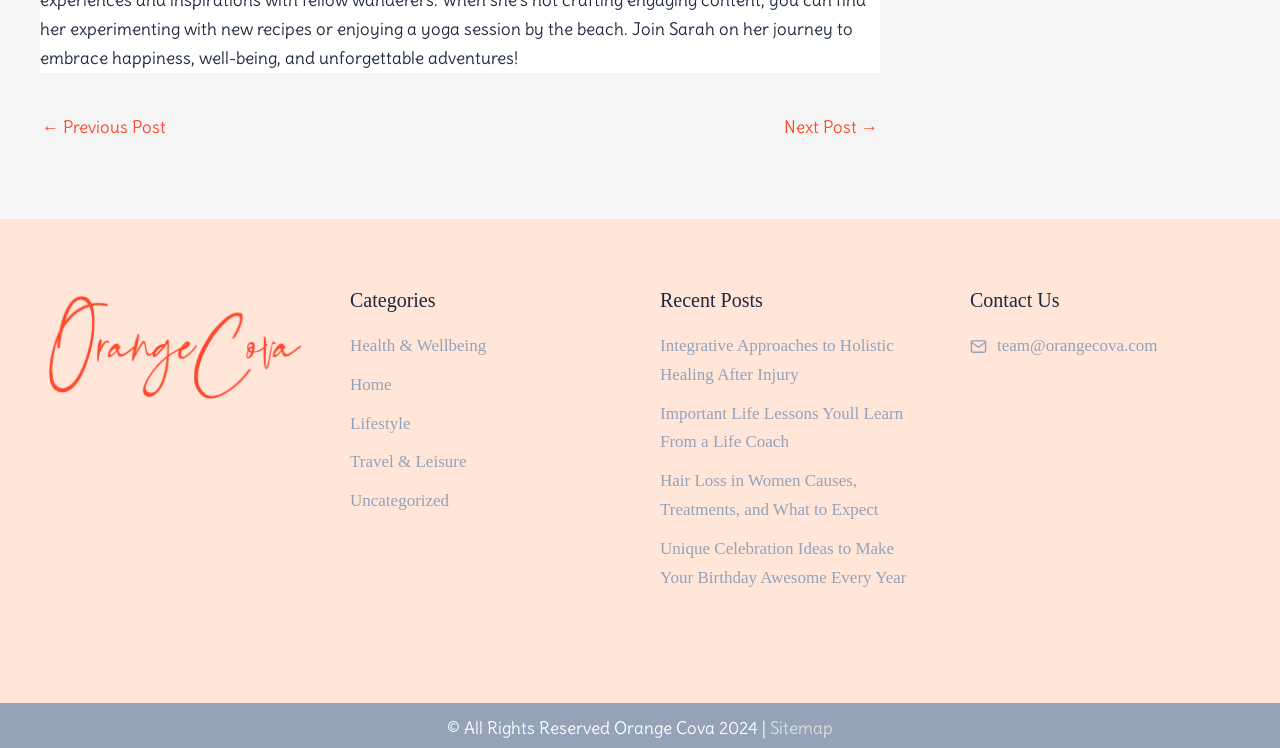Provide the bounding box coordinates, formatted as (top-left x, top-left y, bottom-right x, bottom-right y), with all values being floating point numbers between 0 and 1. Identify the bounding box of the UI element that matches the description: Travel & Leisure

[0.273, 0.605, 0.364, 0.63]